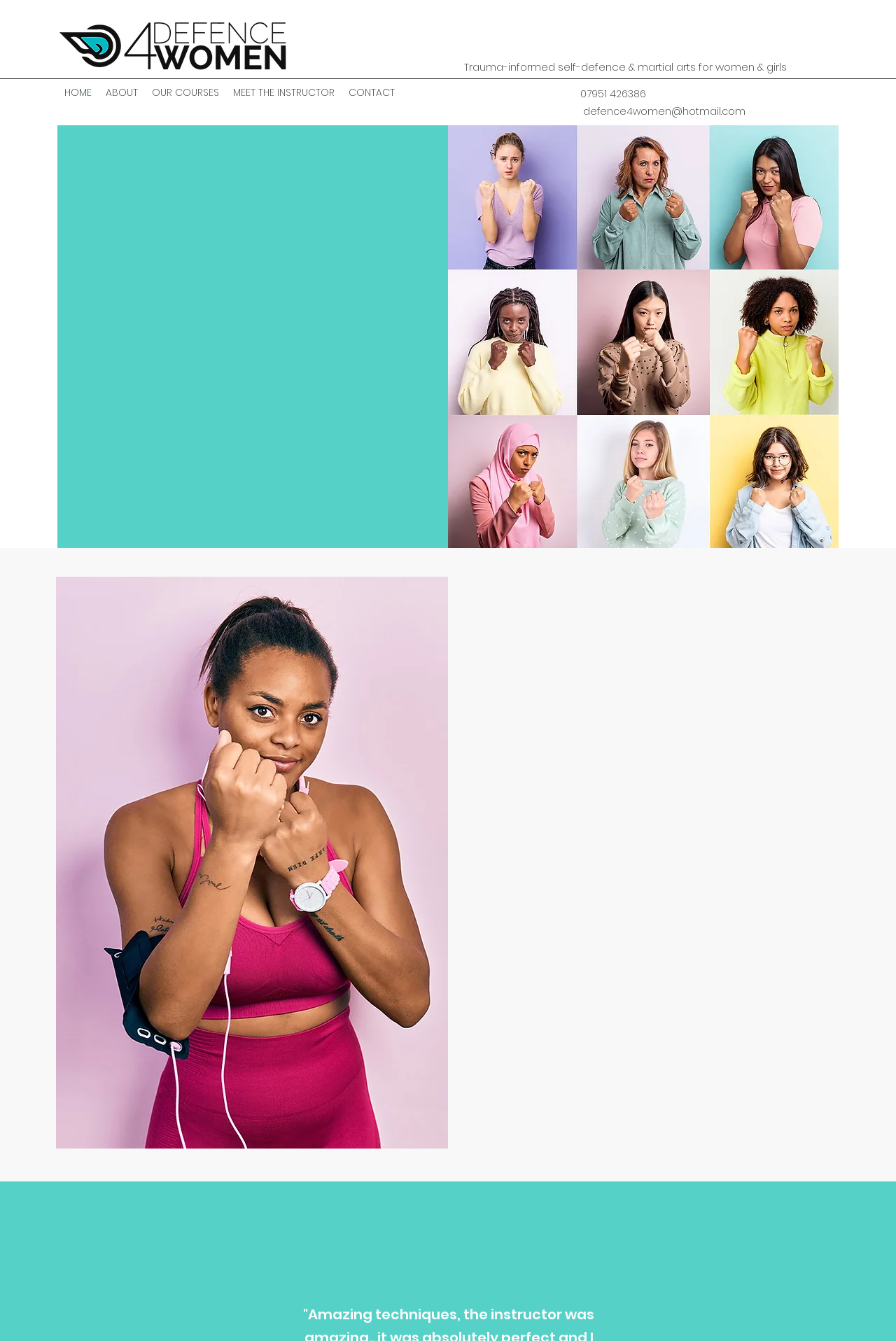What is the region where the courses are provided?
Based on the image, respond with a single word or phrase.

Midlands